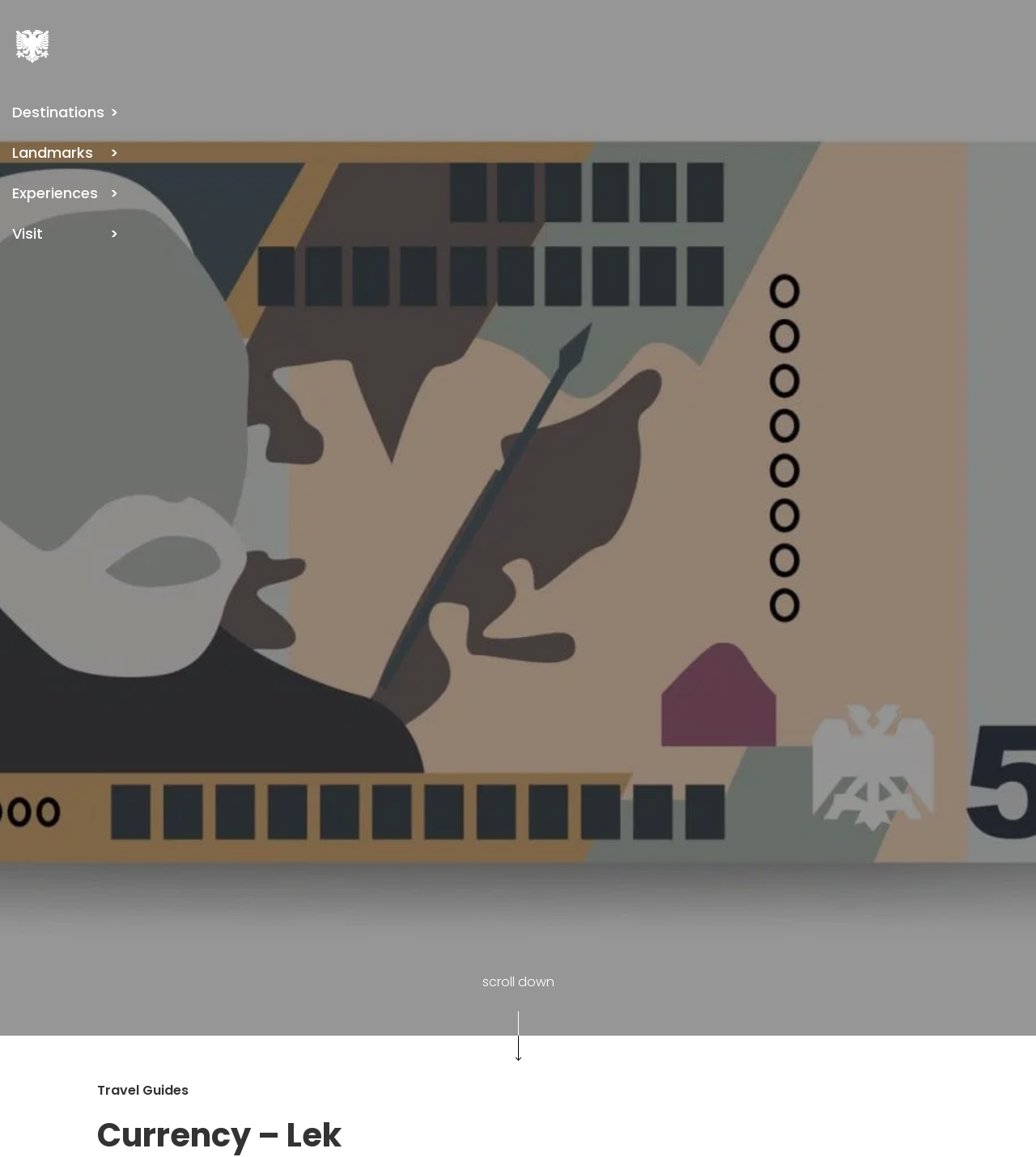Can you find and provide the title of the webpage?

Currency – Lek